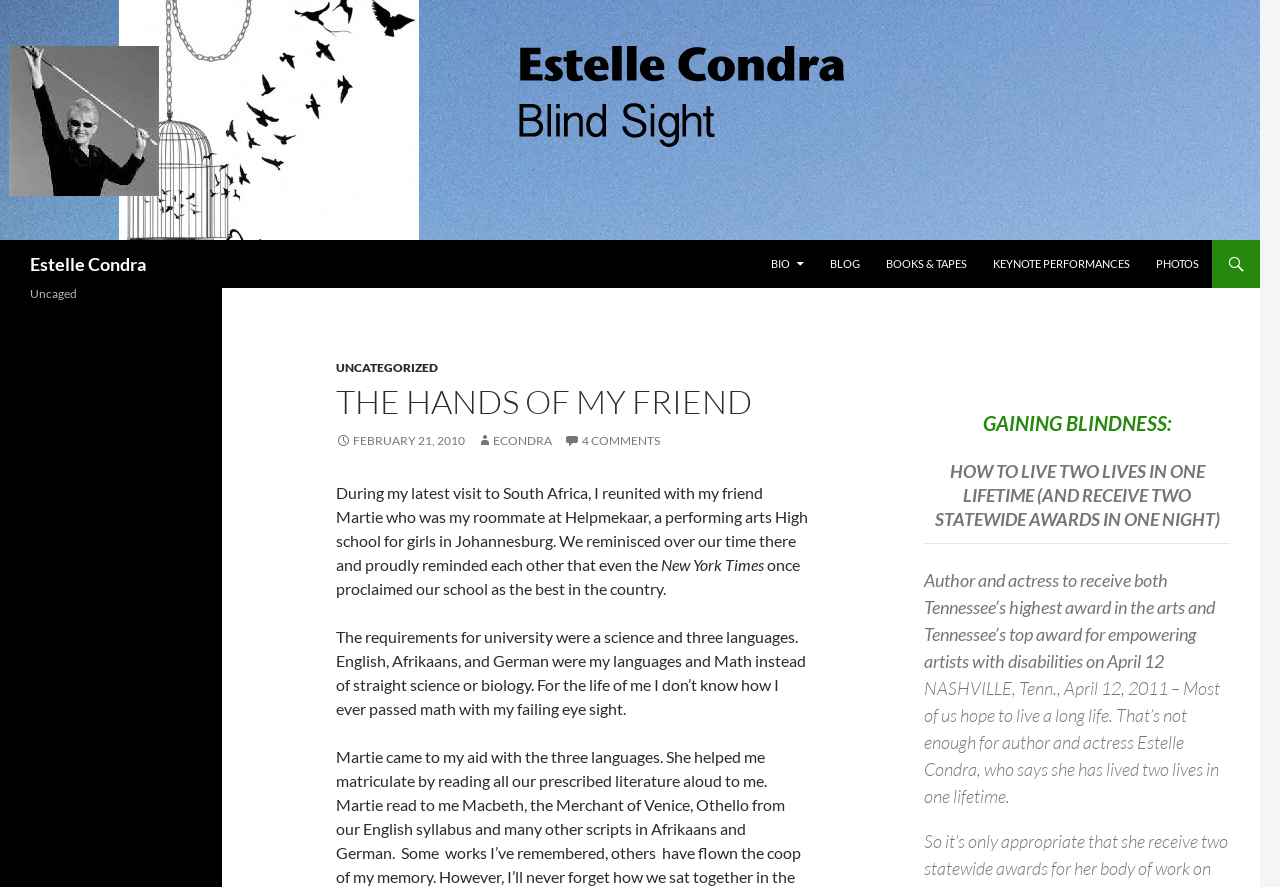Point out the bounding box coordinates of the section to click in order to follow this instruction: "Click on the 'BIO' link".

[0.593, 0.271, 0.638, 0.325]